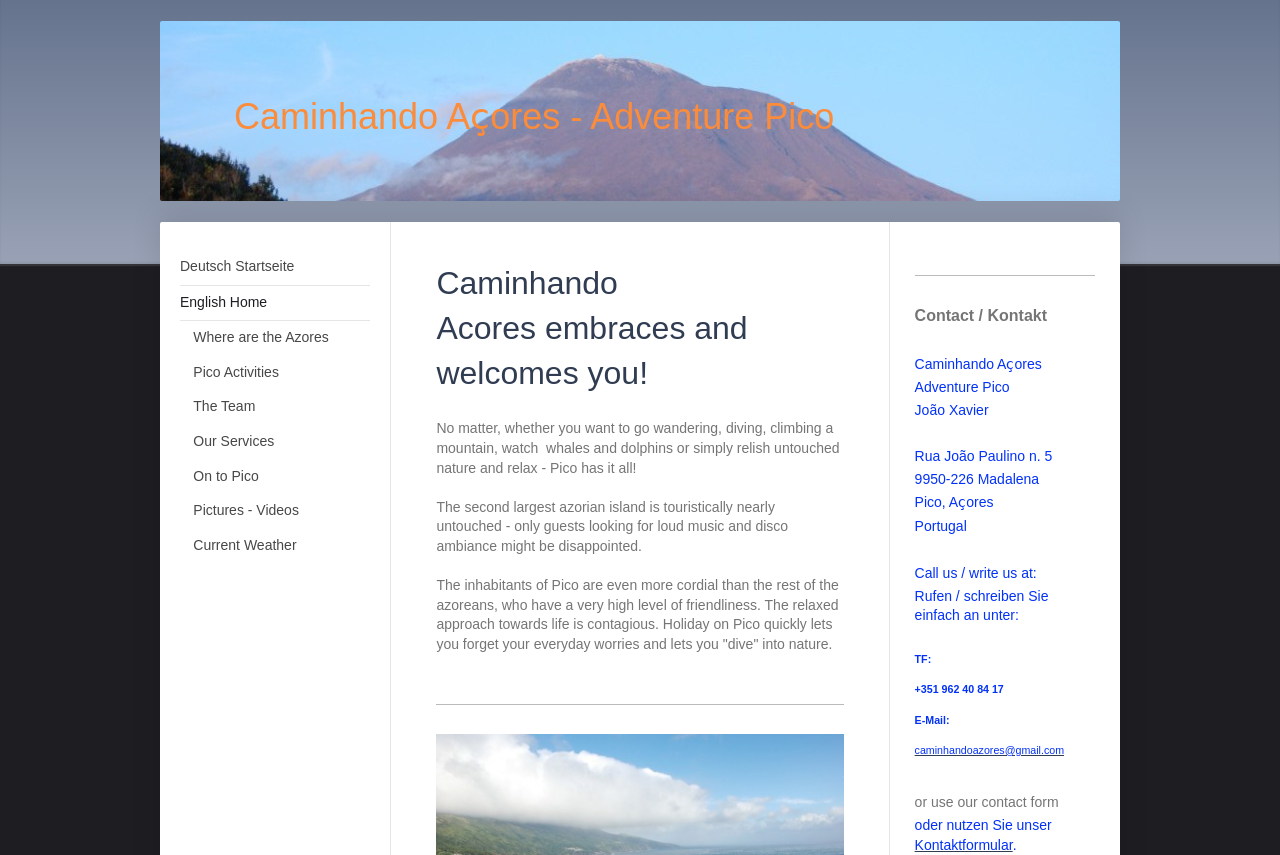Please determine the bounding box coordinates for the UI element described here. Use the format (top-left x, top-left y, bottom-right x, bottom-right y) with values bounded between 0 and 1: Where are the Azores

[0.151, 0.374, 0.289, 0.416]